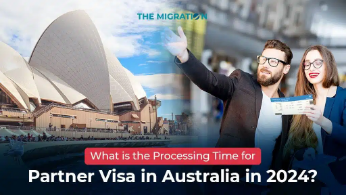What is the couple on the right side of the image displaying?
From the details in the image, provide a complete and detailed answer to the question.

The image is related to Australian immigration, and the couple on the right side of the image is joyfully displaying something, which is likely to be their visa approval, as it illustrates the personal significance of migration and is a key aspect of the immigration process.